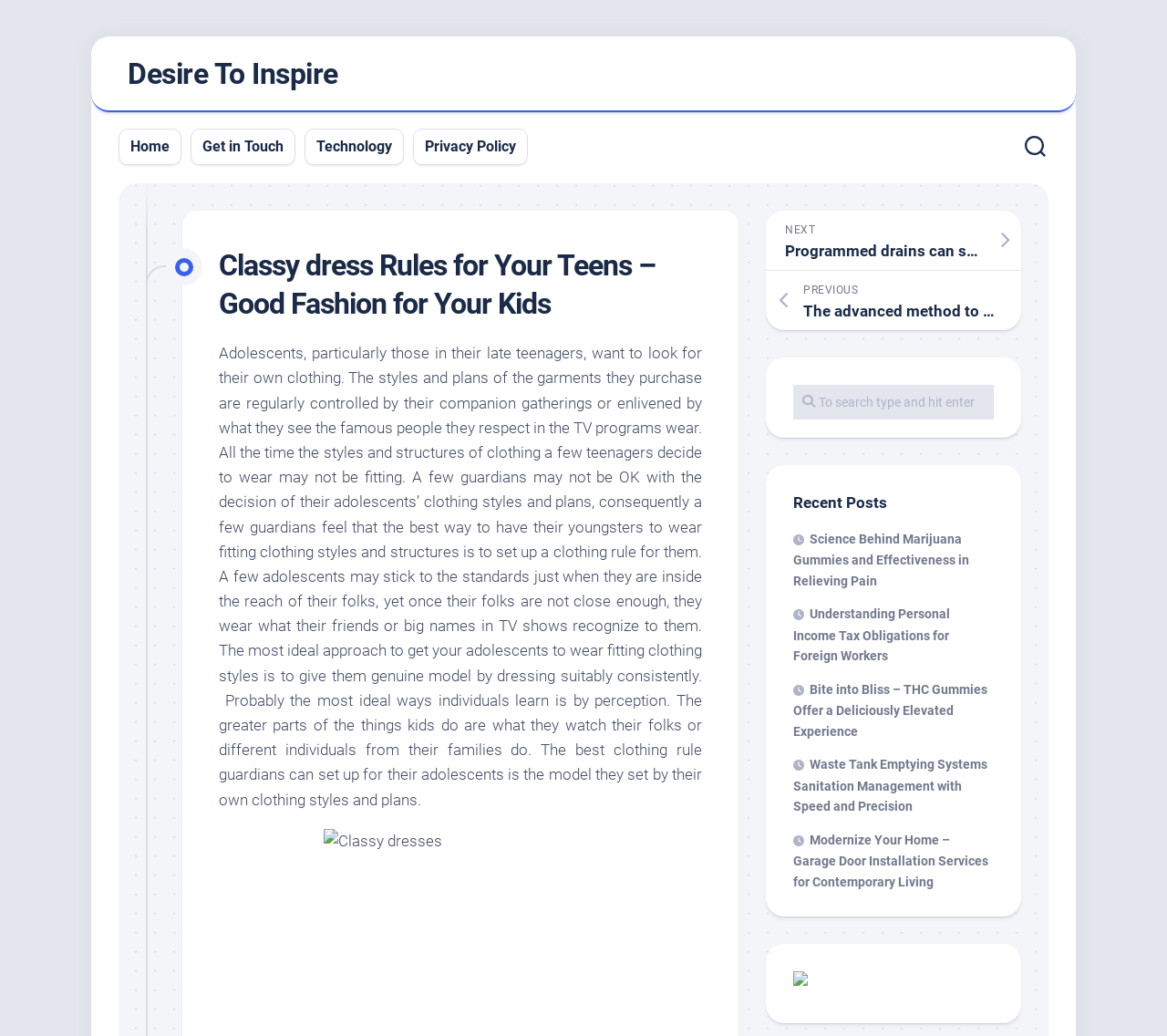Locate the bounding box coordinates of the segment that needs to be clicked to meet this instruction: "Click on the 'Get in Touch' link".

[0.173, 0.132, 0.243, 0.151]